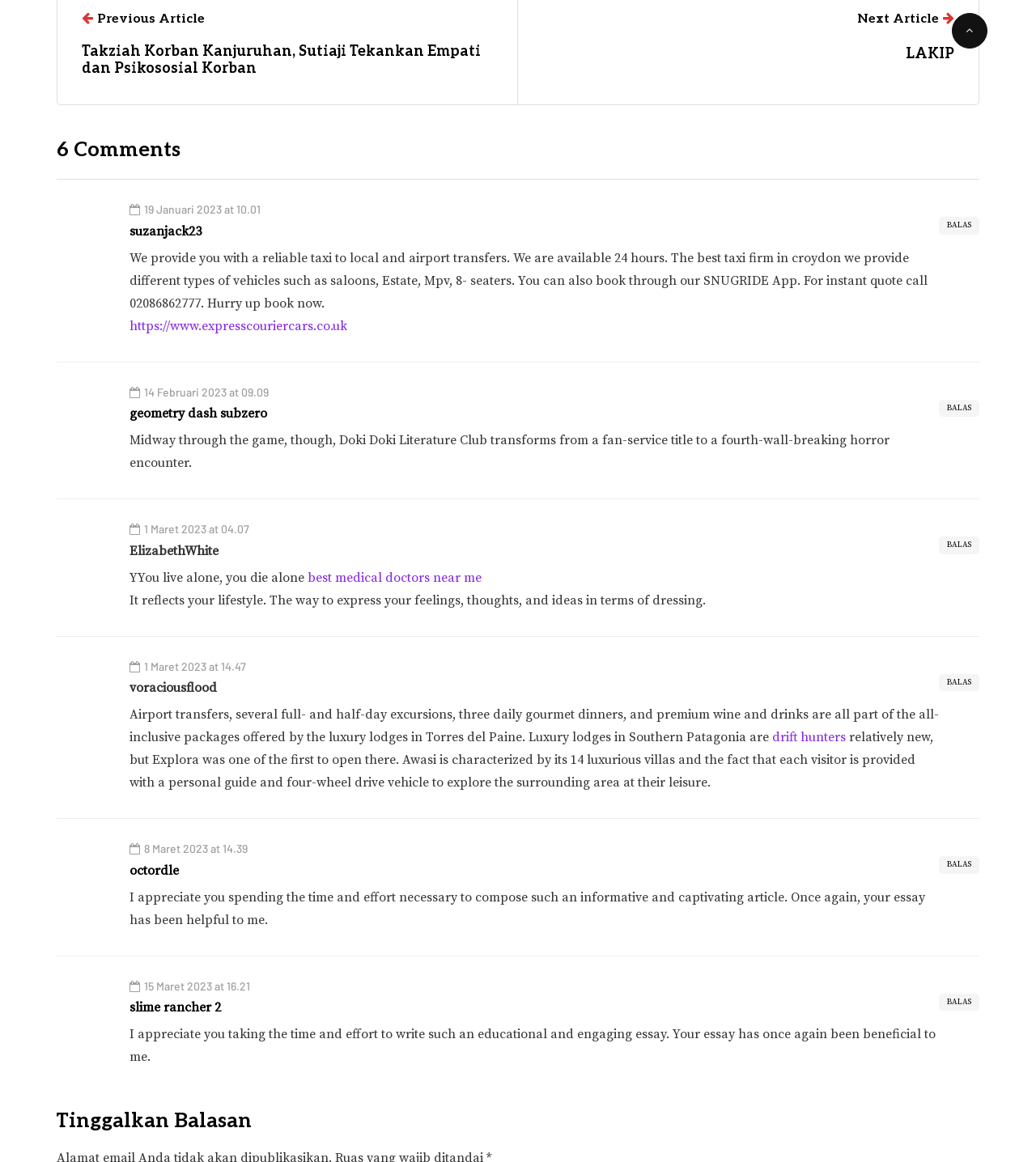How many comments are there?
Look at the image and provide a detailed response to the question.

I counted the number of articles with 'Balasan untuk' links, which indicates a comment. There are 6 such articles.